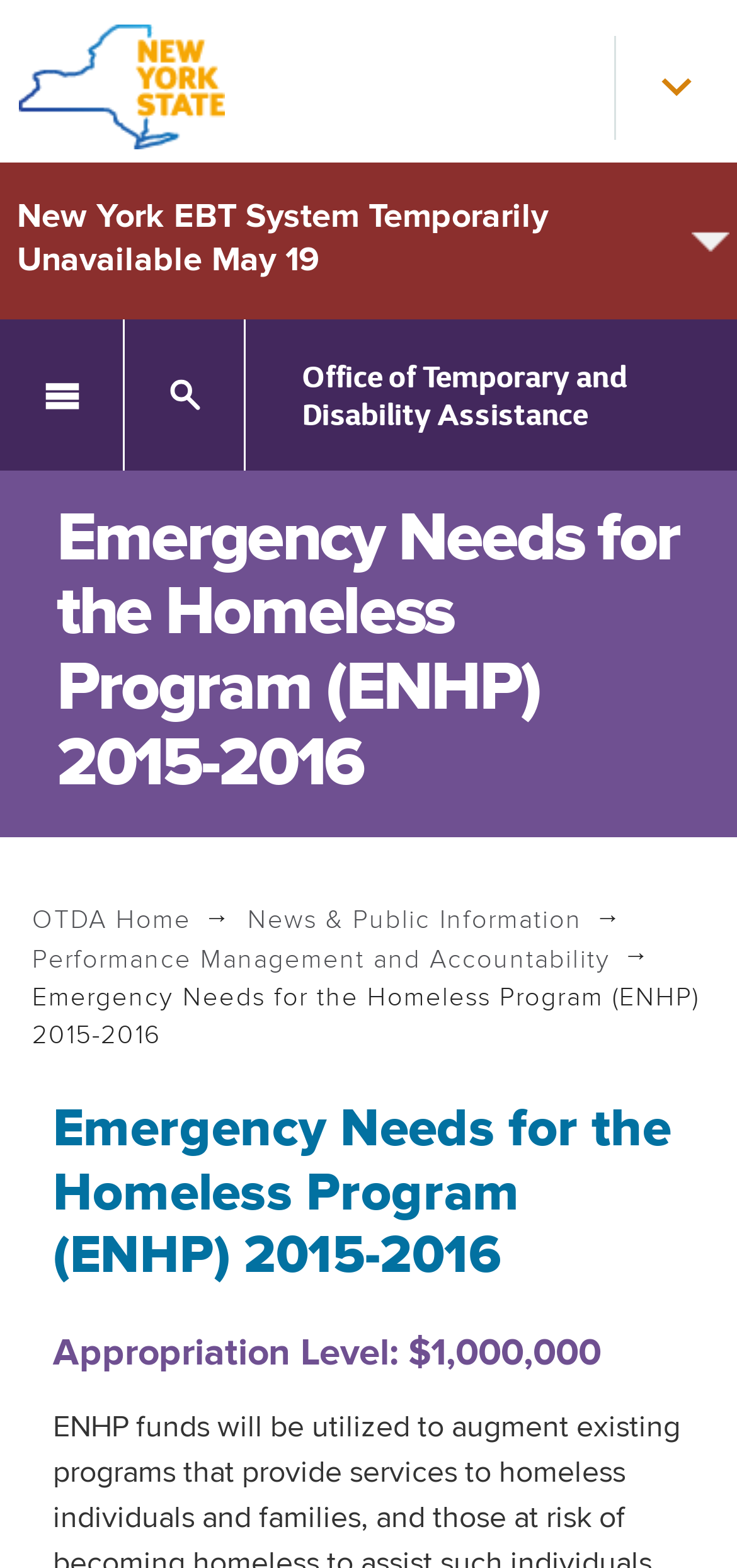Carefully examine the image and provide an in-depth answer to the question: How many navigation menu buttons are there?

I found the answer by looking at the buttons 'Navigation menu' and 'Search' which are located at the top of the webpage, indicating that there are two navigation menu buttons.